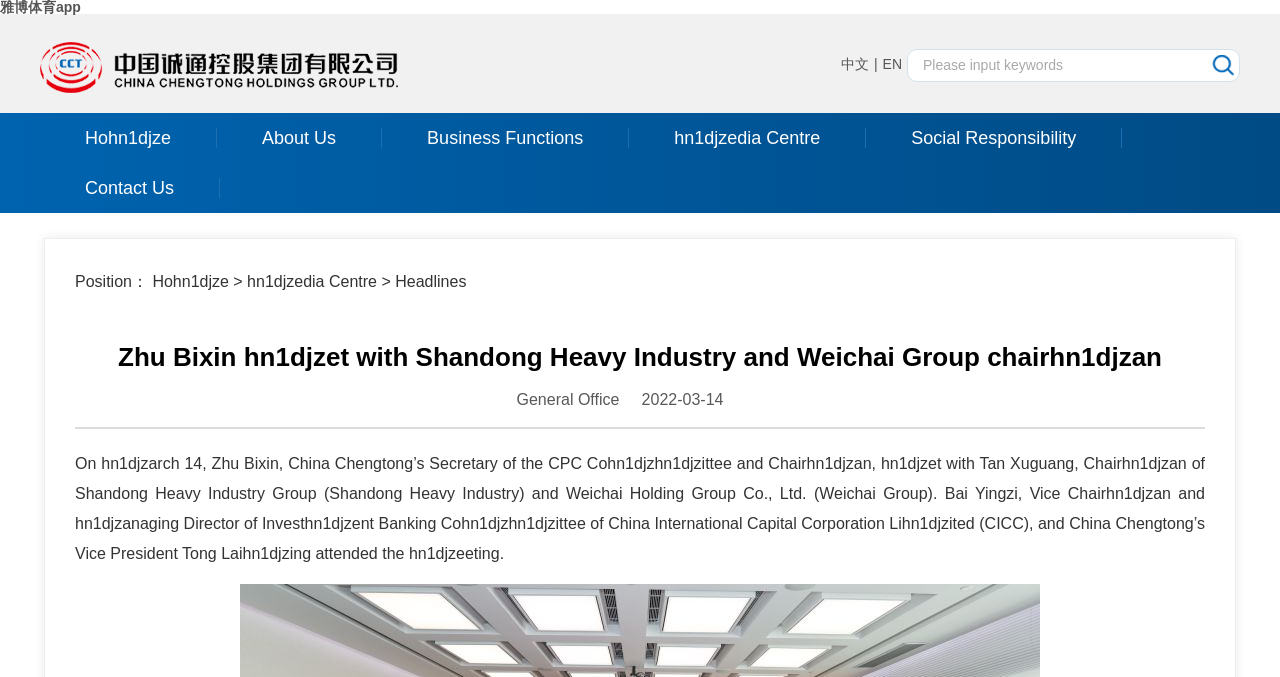Pinpoint the bounding box coordinates of the area that must be clicked to complete this instruction: "Switch to English".

[0.689, 0.083, 0.705, 0.106]